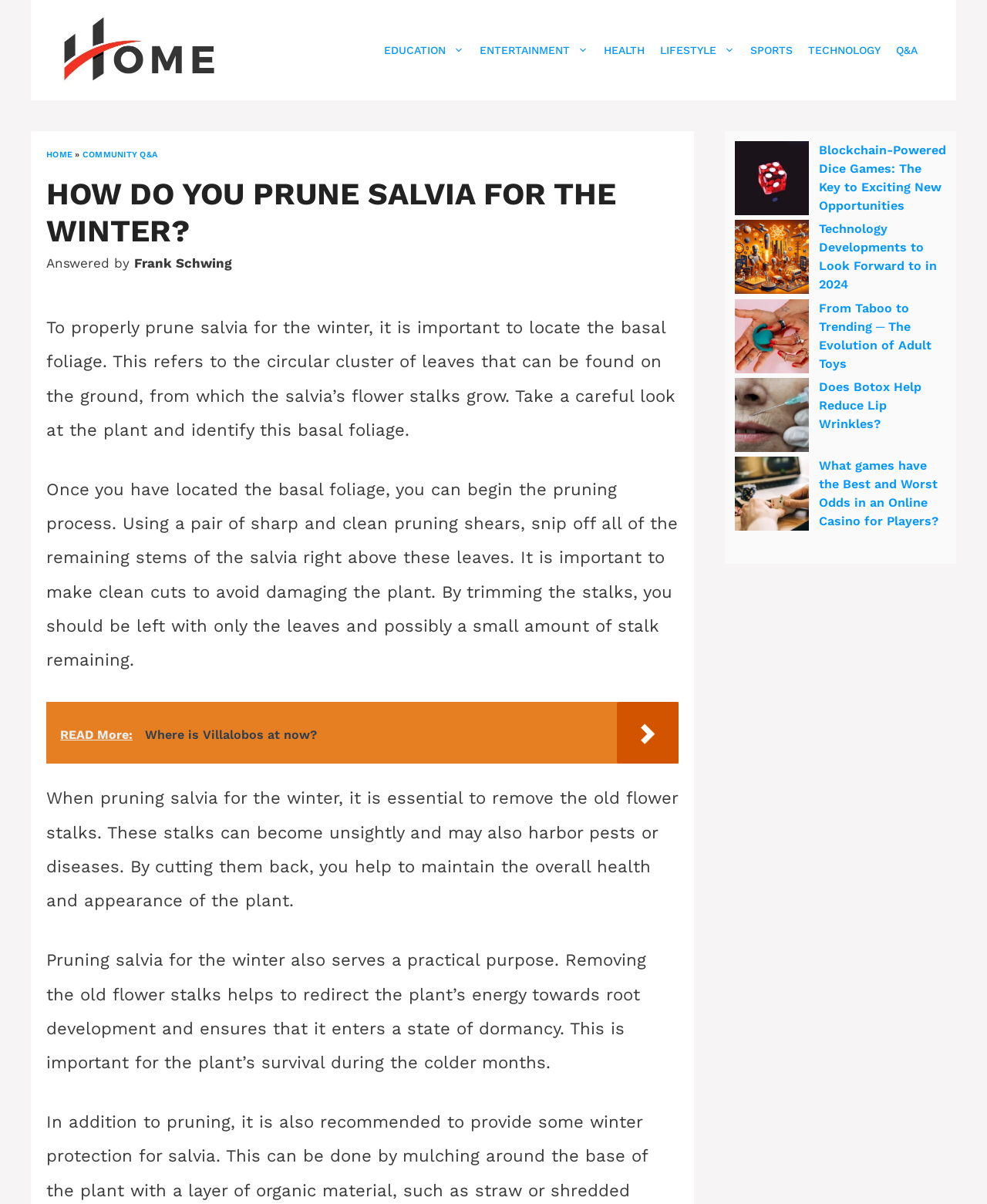Find the bounding box coordinates of the element you need to click on to perform this action: 'Explore the 'Blockchain-Powered Dice Games' article'. The coordinates should be represented by four float values between 0 and 1, in the format [left, top, right, bottom].

[0.745, 0.117, 0.82, 0.182]